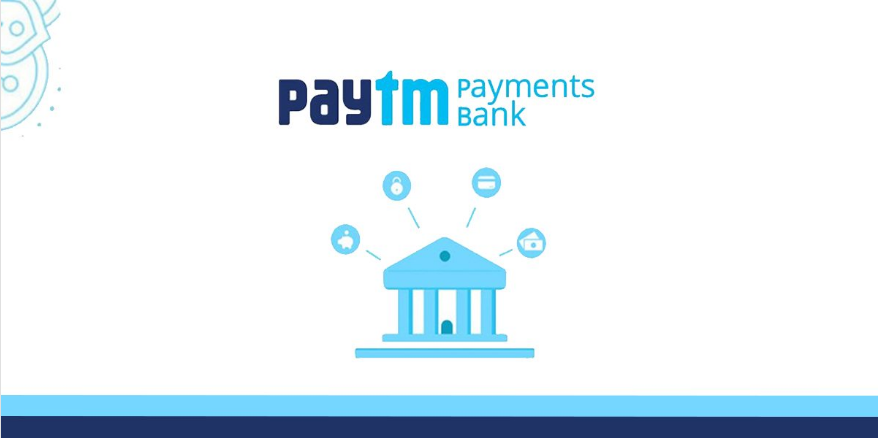Answer this question using a single word or a brief phrase:
What is the central element of the logo?

Bank building